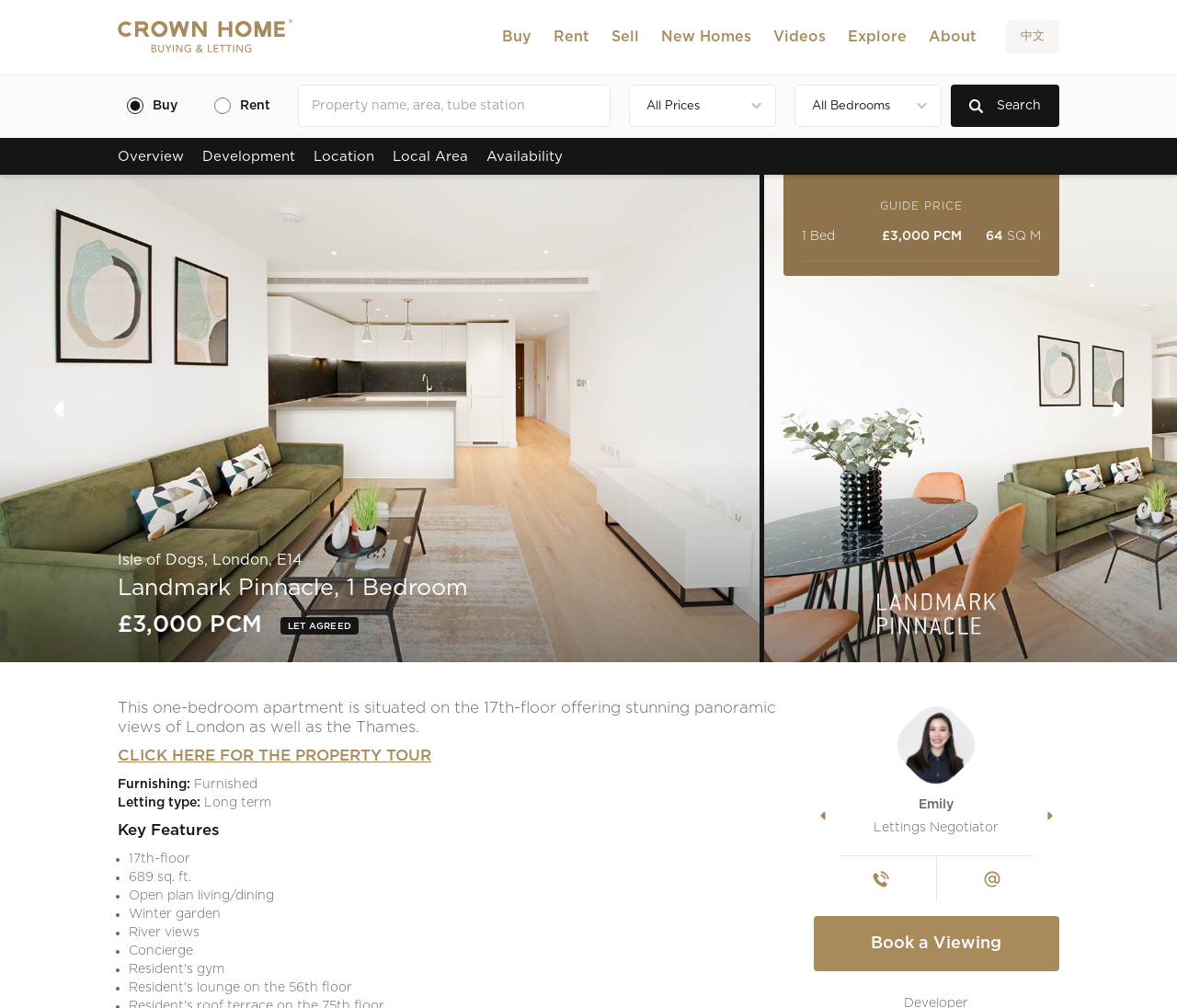Can you find the bounding box coordinates for the element that needs to be clicked to execute this instruction: "View home page"? The coordinates should be given as four float numbers between 0 and 1, i.e., [left, top, right, bottom].

None